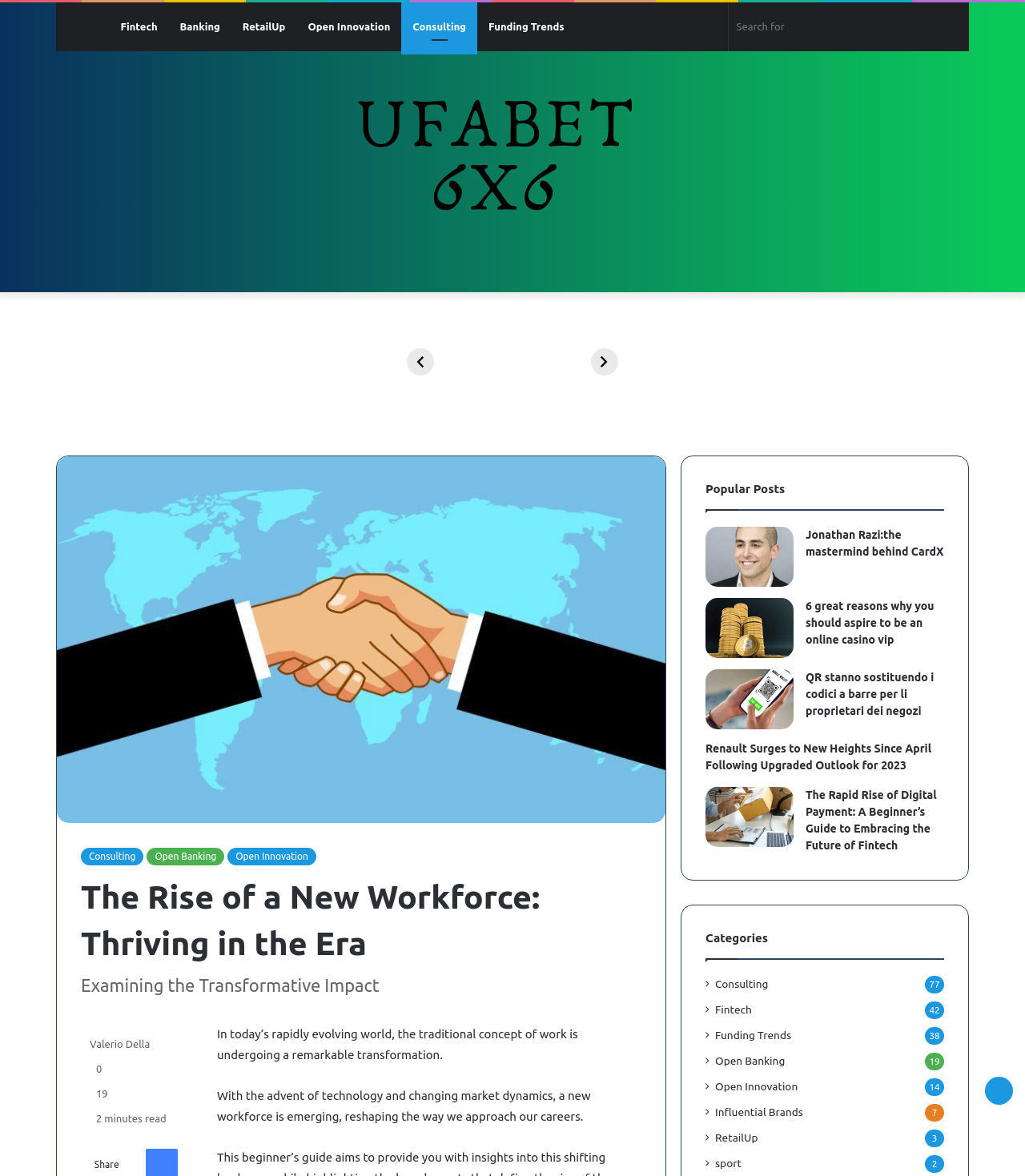Provide a comprehensive description of the webpage.

The webpage is titled "Navigating the Changing Landscape of Work in the Digital Age" and provides analysis, benefits, and potential risks related to the digital age. 

At the top of the page, there is a primary navigation menu with links to various categories, including Fintech, Banking, RetailUp, Open Innovation, Consulting, and Funding Trends. Next to the navigation menu, there is a search bar with a search button. 

Below the navigation menu, there are social media links to Reddit, YouTube, LinkedIn, Pinterest, Twitter, and Facebook. 

The main content of the page is divided into sections. The first section features a link to "Fintech guide the future ufabet666" with an accompanying image. 

To the right of this section, there are navigation buttons labeled "Previous" and "Next". Below these buttons, there is a figure with a link to "Sovereign Digital" and an image. 

The next section features a header with links to Consulting, Open Banking, and Open Innovation. Below the header, there are two headings: "The Rise of a New Workforce: Thriving in the Era" and "Examining the Transformative Impact". 

Following the headings, there are two paragraphs of text discussing the transformation of the workforce in the digital age. 

Below the paragraphs, there is a link to "Valerio Della" and some statistics, including the number of minutes read and the option to share. 

The next section is titled "Popular Posts" and features a list of links to various articles, including "Jonathan Razi: the mastermind behind CardX", "6 great reasons why you should aspire to be an online casino vip", "QR stanno sostituendo i codici a barre per li proprietari dei negozi", "Renault Surges to New Heights Since April Following Upgraded Outlook for 2023", and "The Rapid Rise of Digital Payment: A Beginner’s Guide to Embracing the Future of Fintech". Each article has an accompanying image. 

Below the popular posts section, there is a section titled "Categories" with links to various categories, including Consulting, Fintech, Funding Trends, Open Banking, Open Innovation, Influential Brands, RetailUp, and sport. Each category has a corresponding number of posts. 

At the bottom of the page, there is a "Back to top" button.